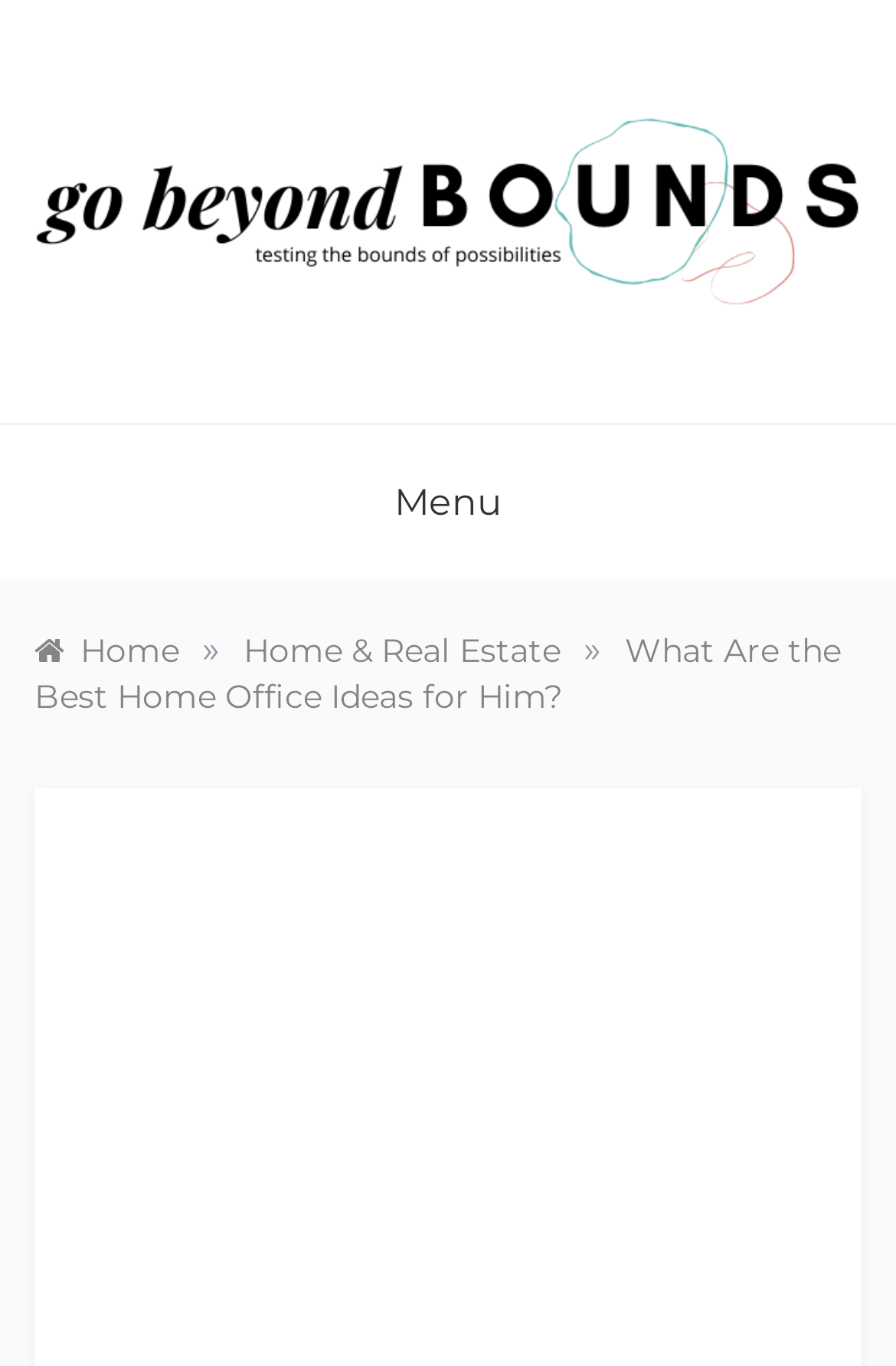What is the parent category of the current page?
Refer to the image and give a detailed response to the question.

The parent category of the current page can be found in the breadcrumb navigation at the top of the webpage, which shows the parent category as 'Home & Real Estate'.